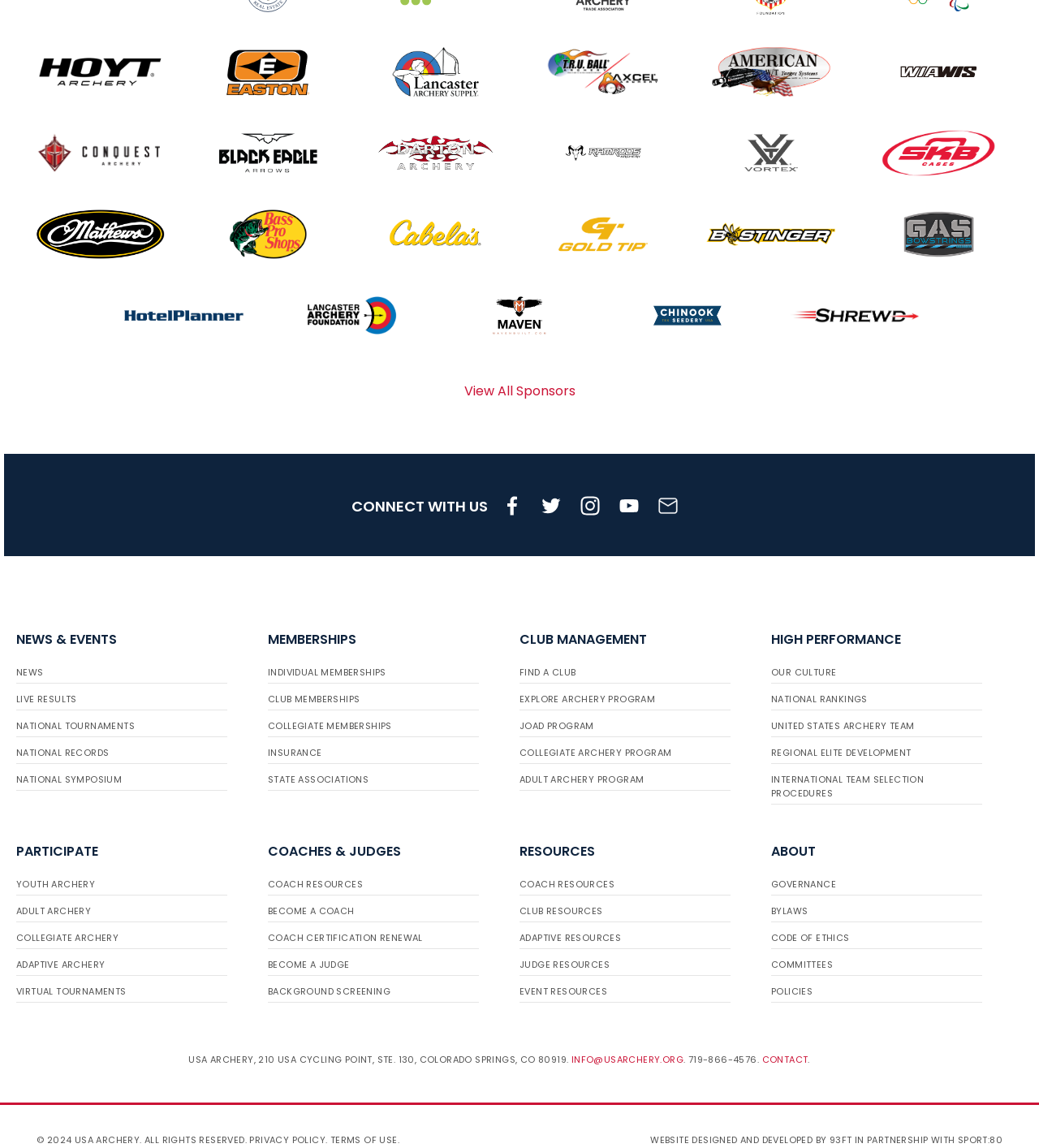What is the 'Participate' section about?
Provide a detailed answer to the question using information from the image.

The 'Participate' section has a link to 'Youth Archery', indicating that this section is focused on providing opportunities for young people to participate in archery, likely through programs or initiatives designed to introduce and develop youth archers.